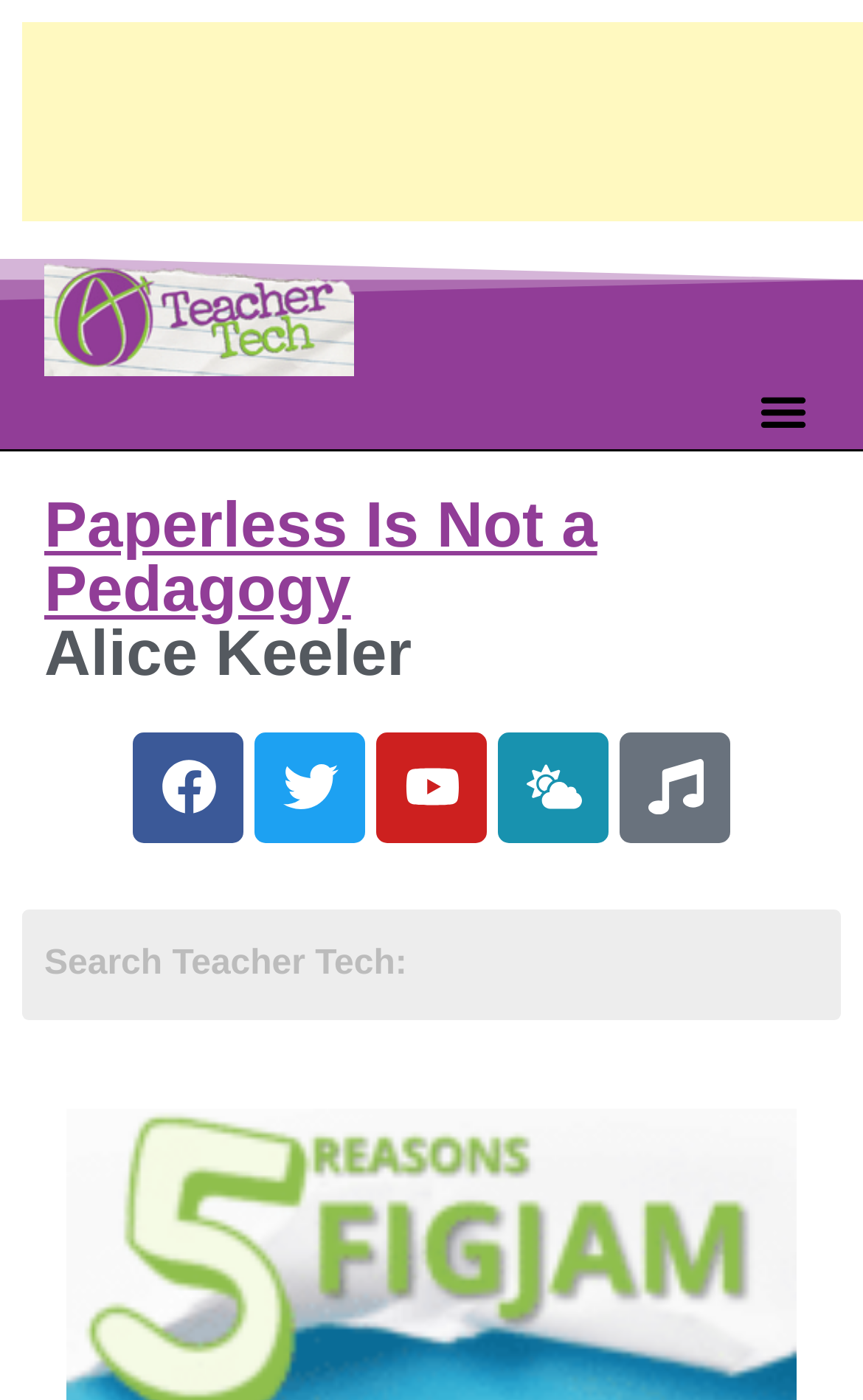Using the description: "Facebook", determine the UI element's bounding box coordinates. Ensure the coordinates are in the format of four float numbers between 0 and 1, i.e., [left, top, right, bottom].

[0.154, 0.523, 0.282, 0.602]